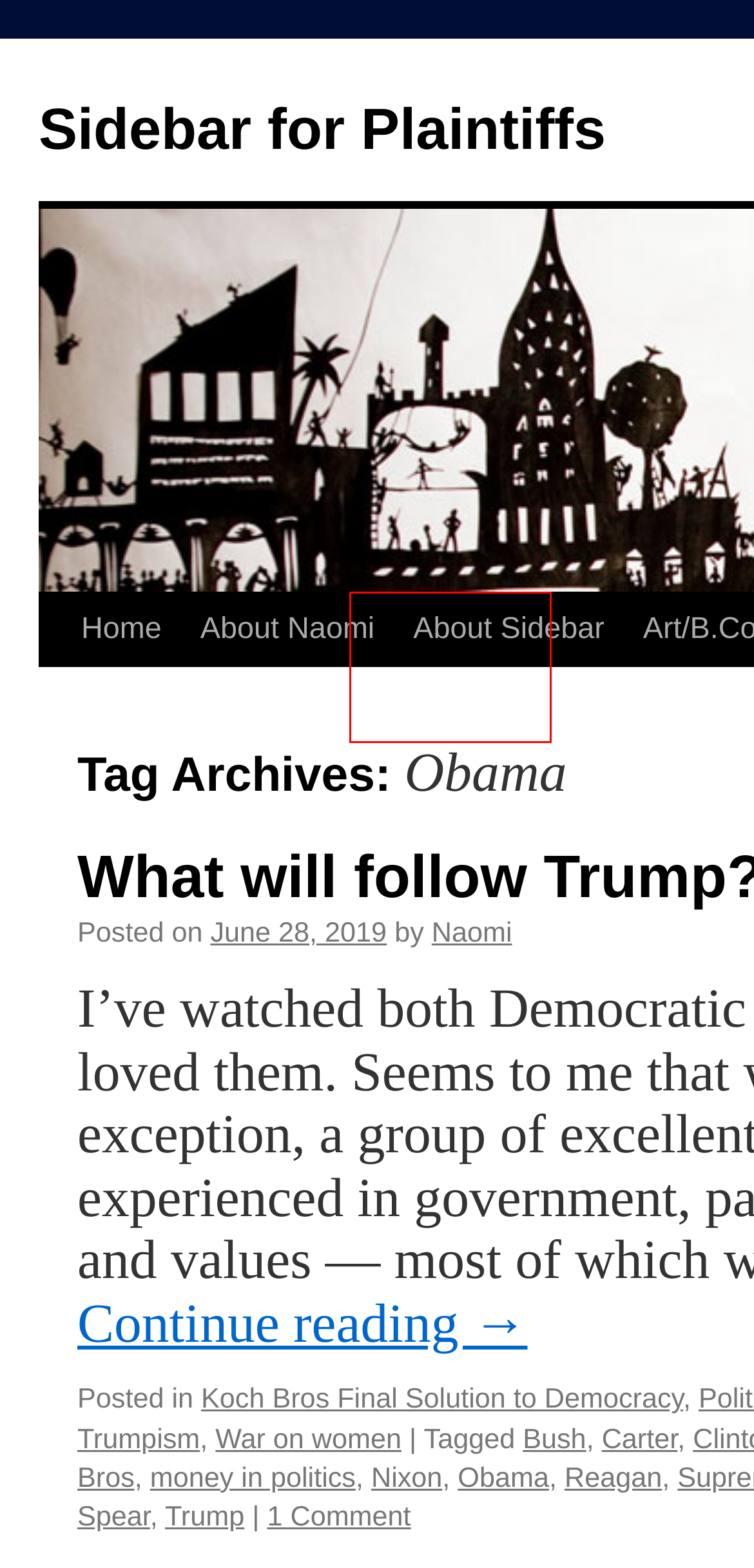Examine the screenshot of the webpage, which includes a red bounding box around an element. Choose the best matching webpage description for the page that will be displayed after clicking the element inside the red bounding box. Here are the candidates:
A. Carter | Sidebar for Plaintiffs
B. War on women | Sidebar for Plaintiffs
C. Bush | Sidebar for Plaintiffs
D. About Sidebar | Sidebar for Plaintiffs
E. Koch Bros Final Solution to Democracy | Sidebar for Plaintiffs
F. Nixon | Sidebar for Plaintiffs
G. money in politics | Sidebar for Plaintiffs
H. About Naomi | Sidebar for Plaintiffs

D